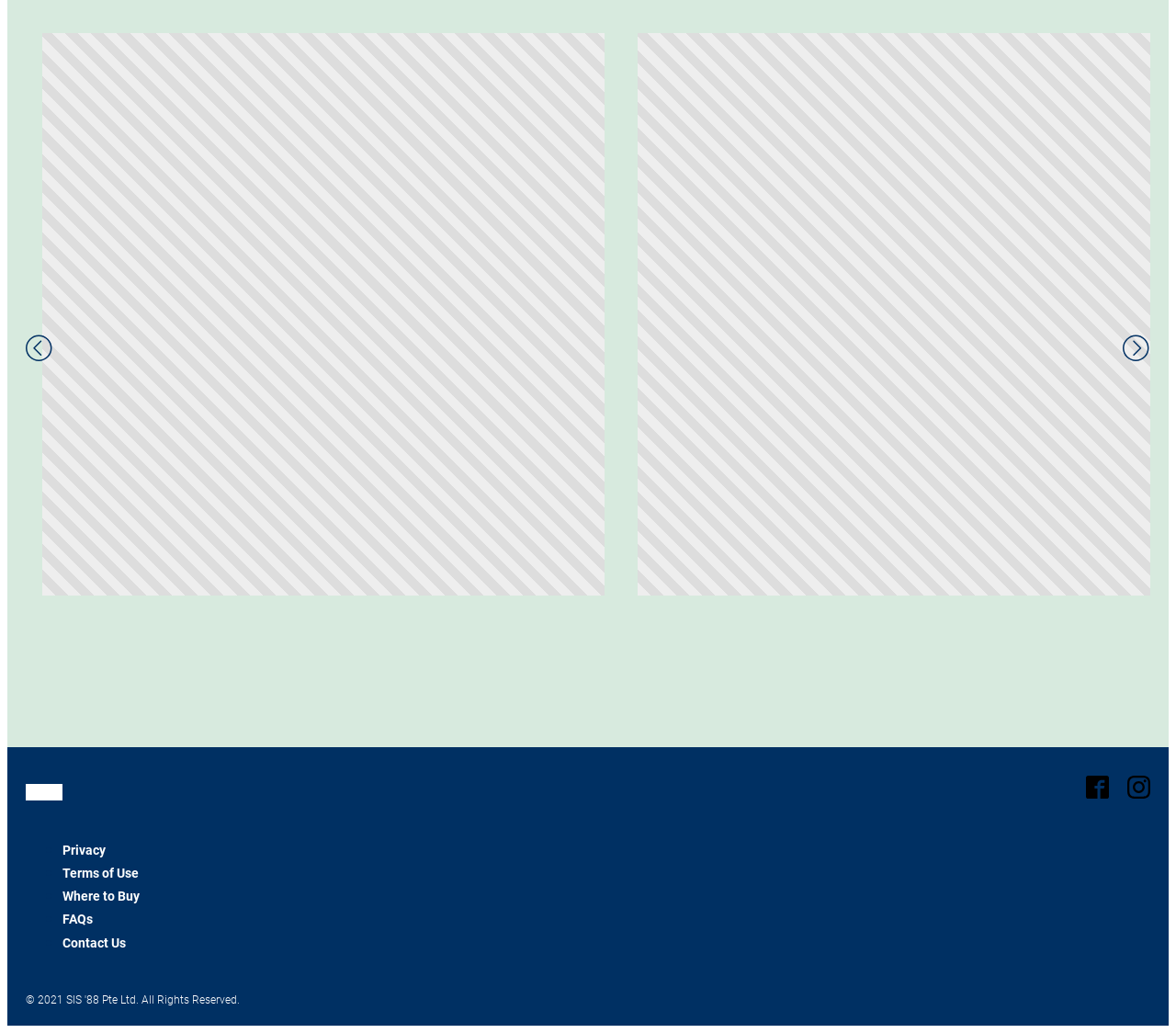Using the format (top-left x, top-left y, bottom-right x, bottom-right y), provide the bounding box coordinates for the described UI element. All values should be floating point numbers between 0 and 1: Terms of Use

[0.053, 0.82, 0.134, 0.87]